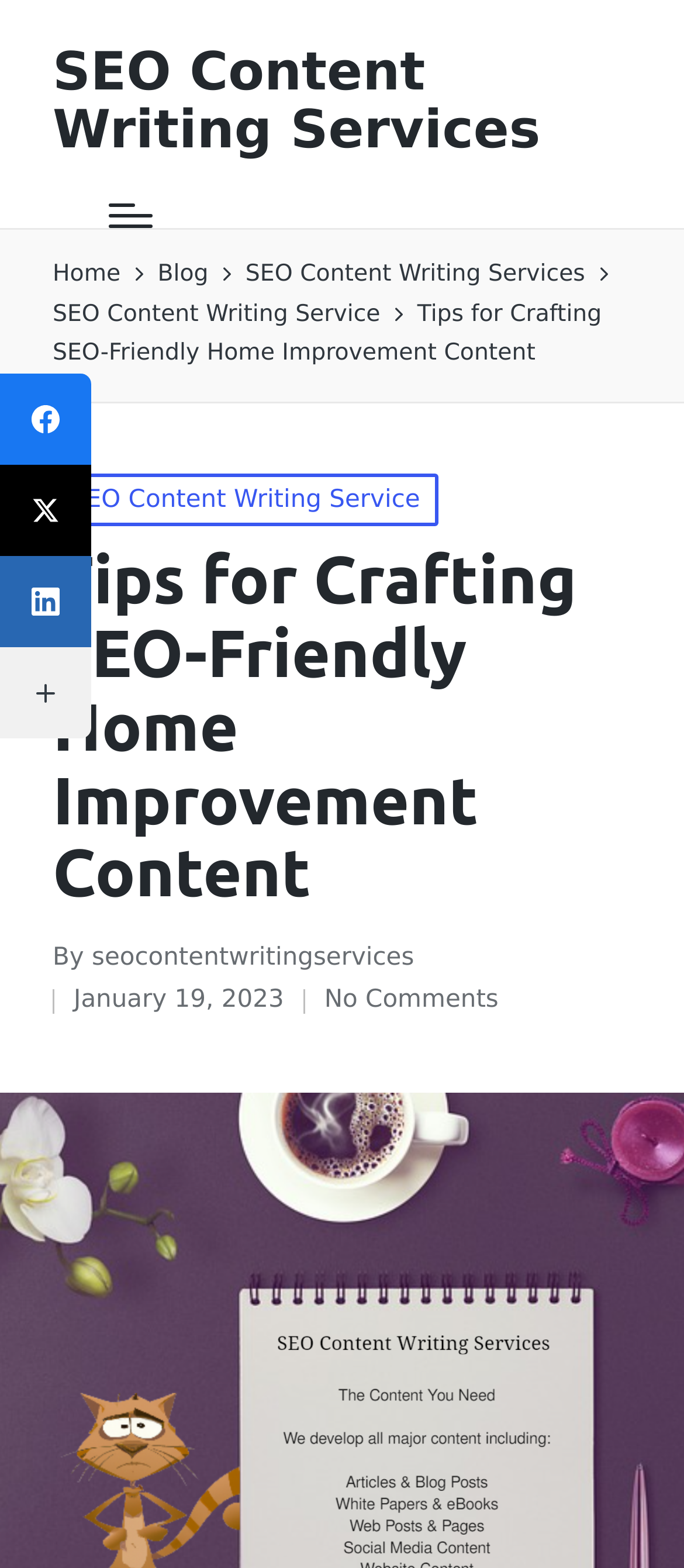Please locate the bounding box coordinates of the element that should be clicked to complete the given instruction: "View author photo".

None